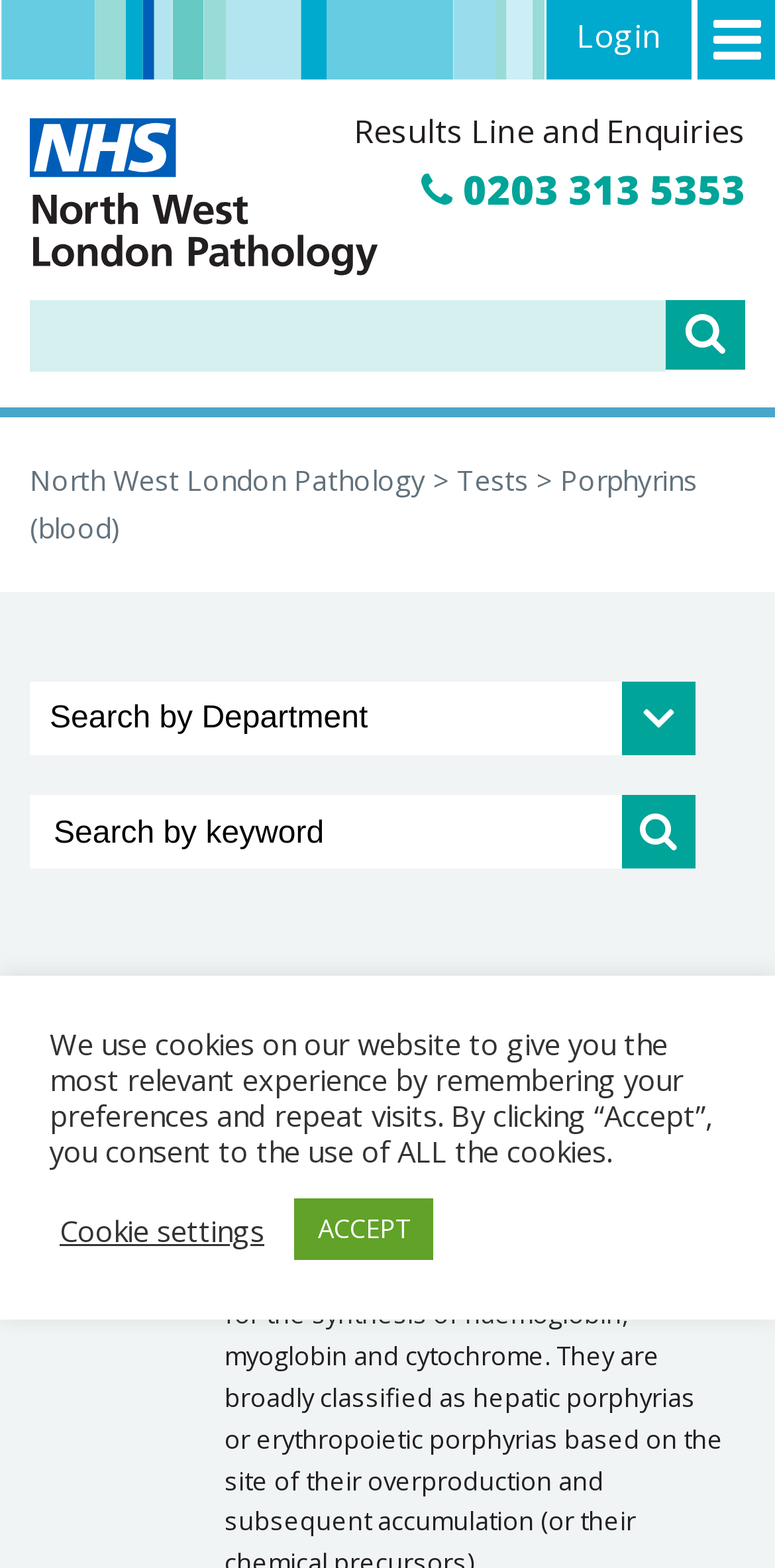What is the text on the button next to the search input field?
Examine the screenshot and reply with a single word or phrase.

